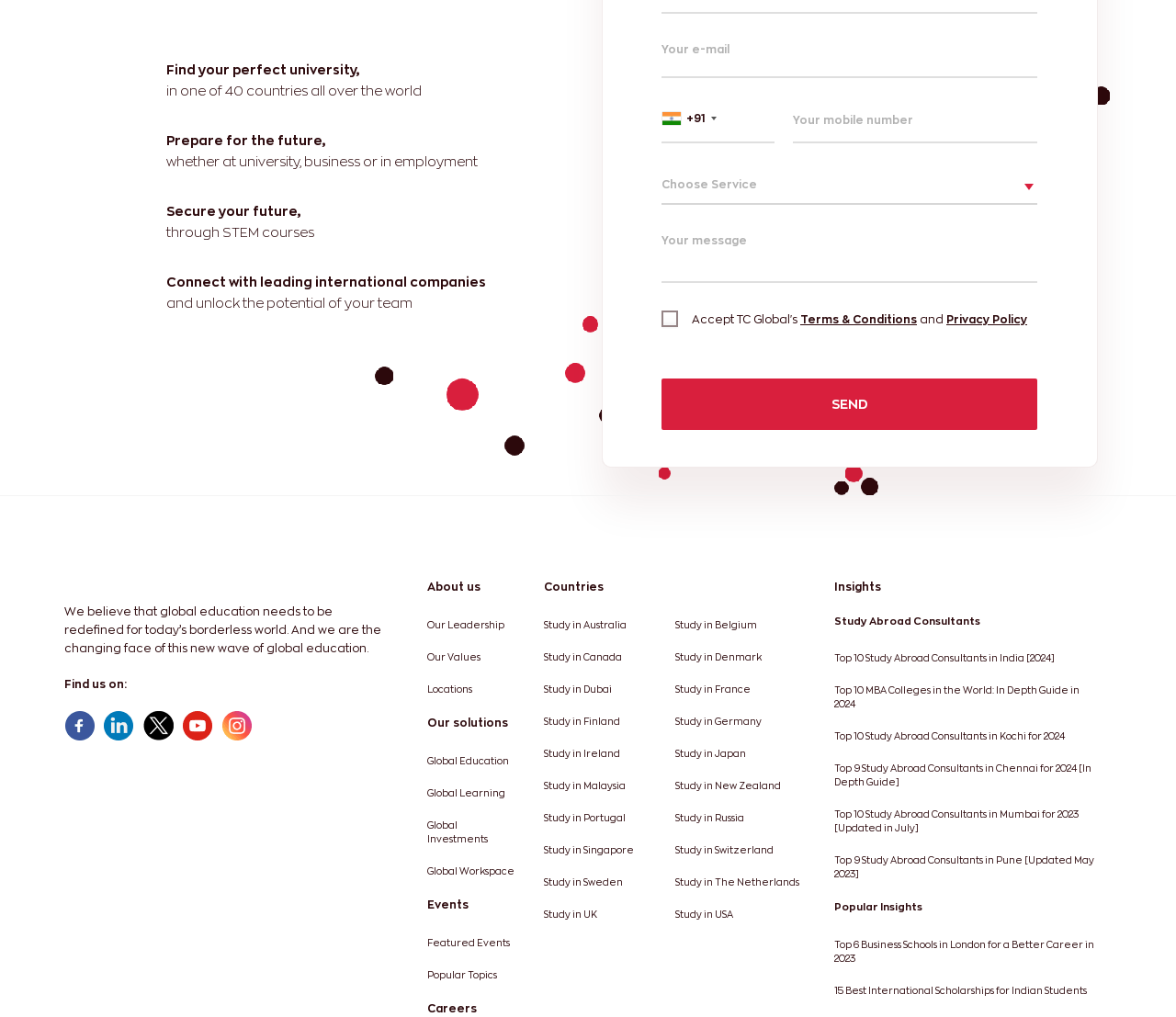Determine the bounding box of the UI element mentioned here: "parent_node: Your message name="message"". The coordinates must be in the format [left, top, right, bottom] with values ranging from 0 to 1.

[0.562, 0.228, 0.882, 0.278]